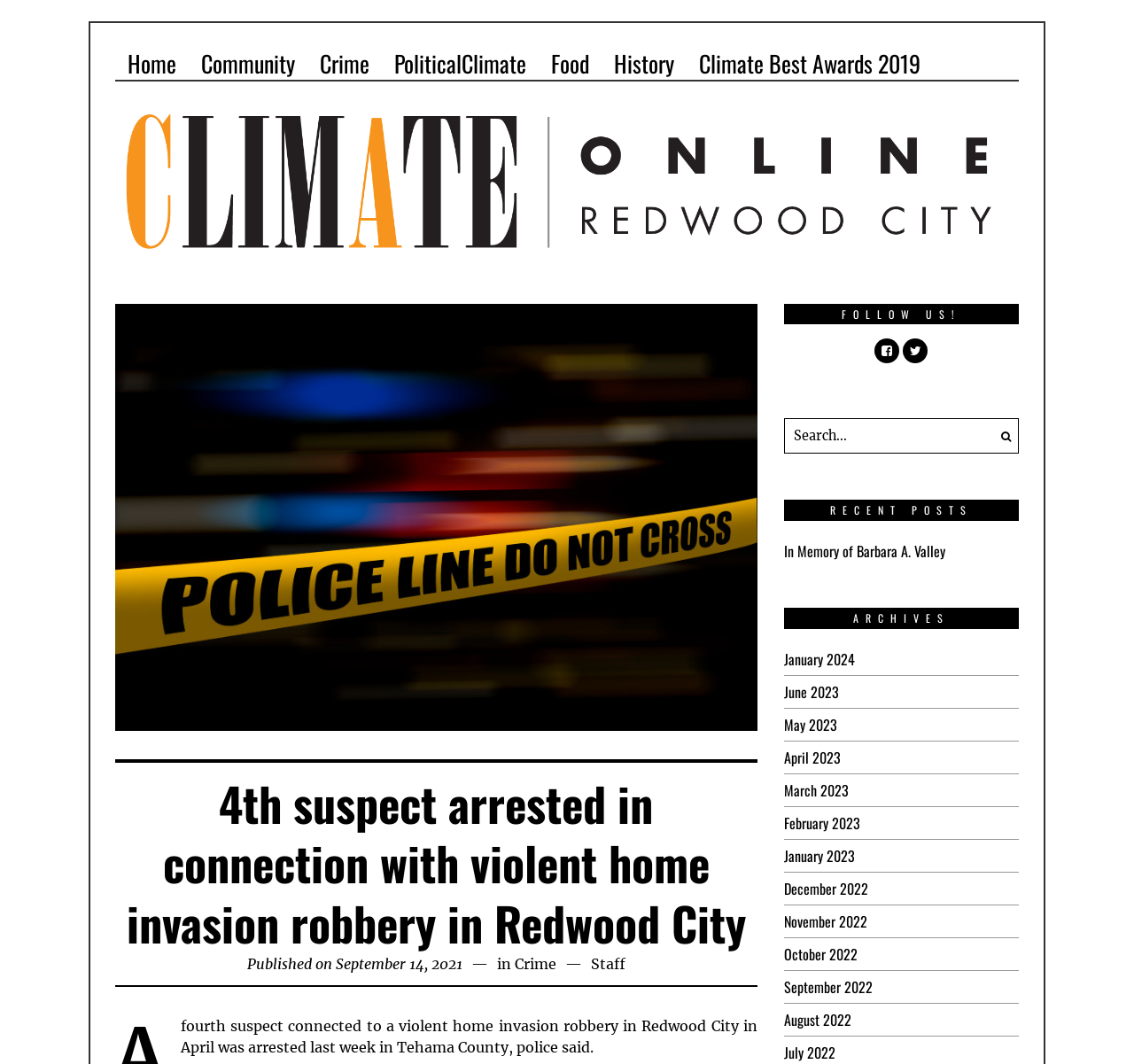Refer to the screenshot and answer the following question in detail:
What is the category of the news article?

I determined the category of the news article by looking at the header section of the webpage, where I found a link with the text 'Crime' next to the publication date and author.